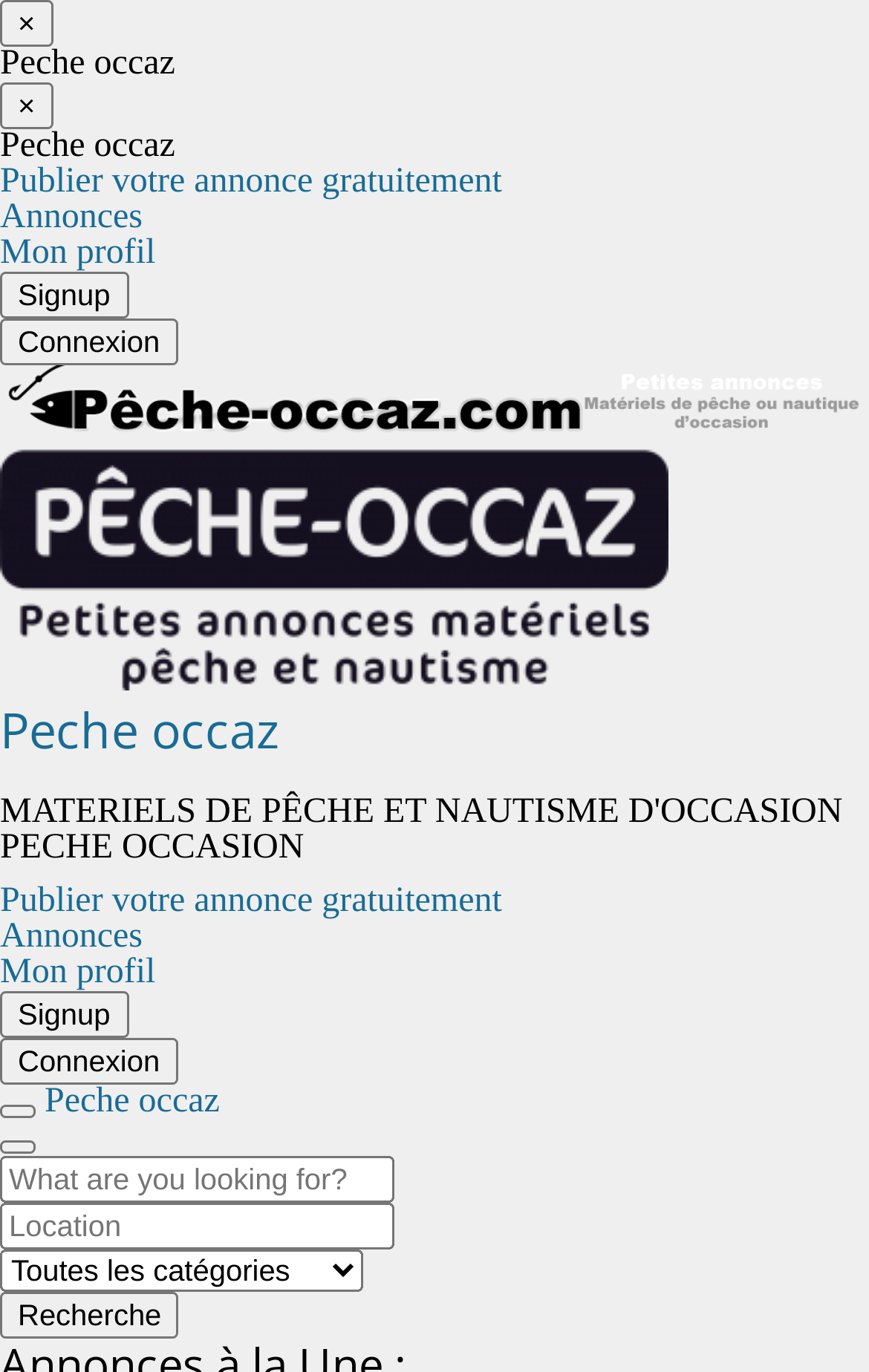Please identify the bounding box coordinates of the area I need to click to accomplish the following instruction: "Search for something".

[0.0, 0.843, 1.0, 0.976]